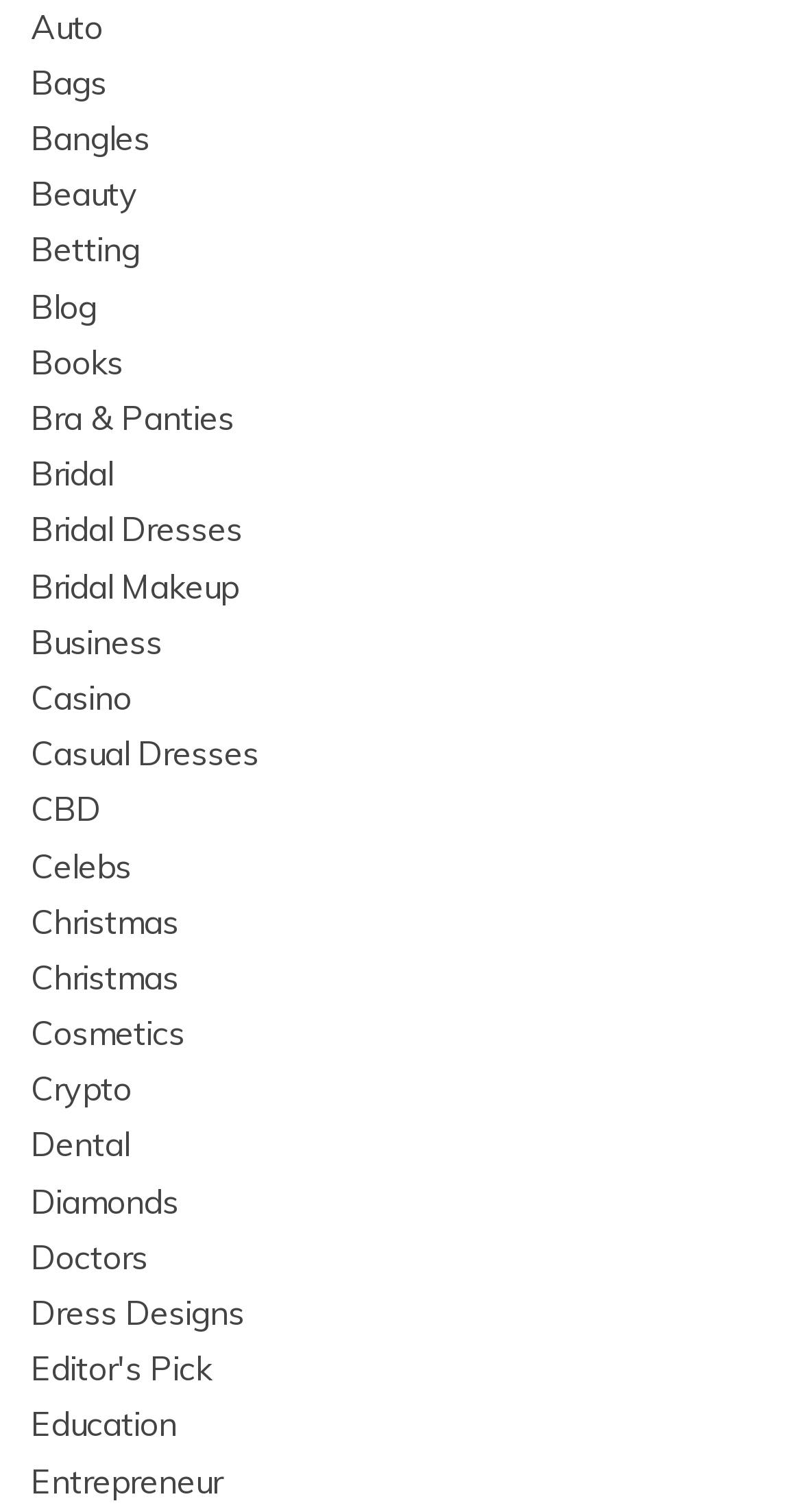Point out the bounding box coordinates of the section to click in order to follow this instruction: "read Blog".

[0.038, 0.189, 0.121, 0.216]